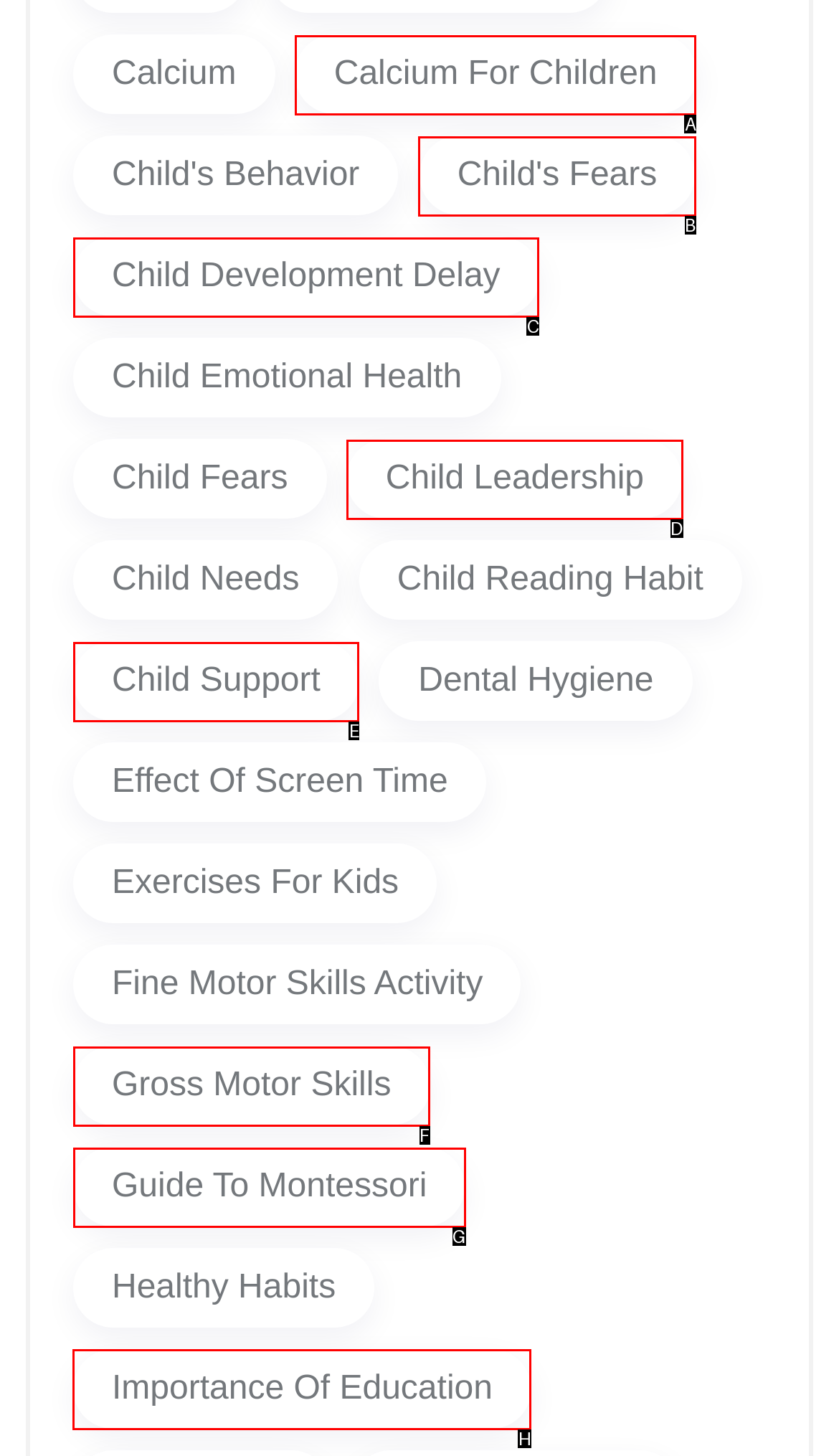Tell me which one HTML element I should click to complete the following instruction: Read about Importance of Education
Answer with the option's letter from the given choices directly.

H